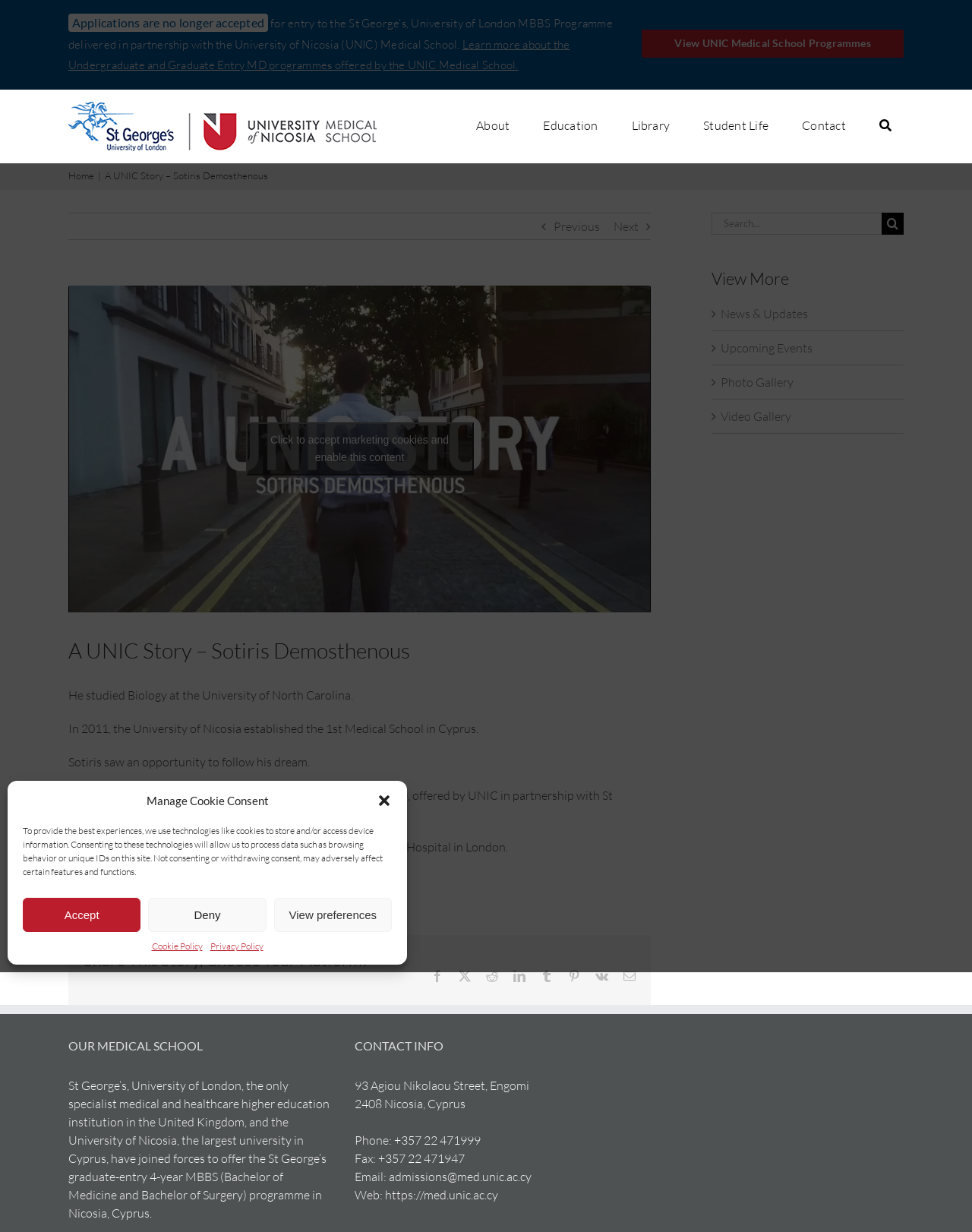What is the name of the programme offered by UNIC in partnership with St George’s, University of London?
Look at the screenshot and respond with a single word or phrase.

MBBS Medical Programme